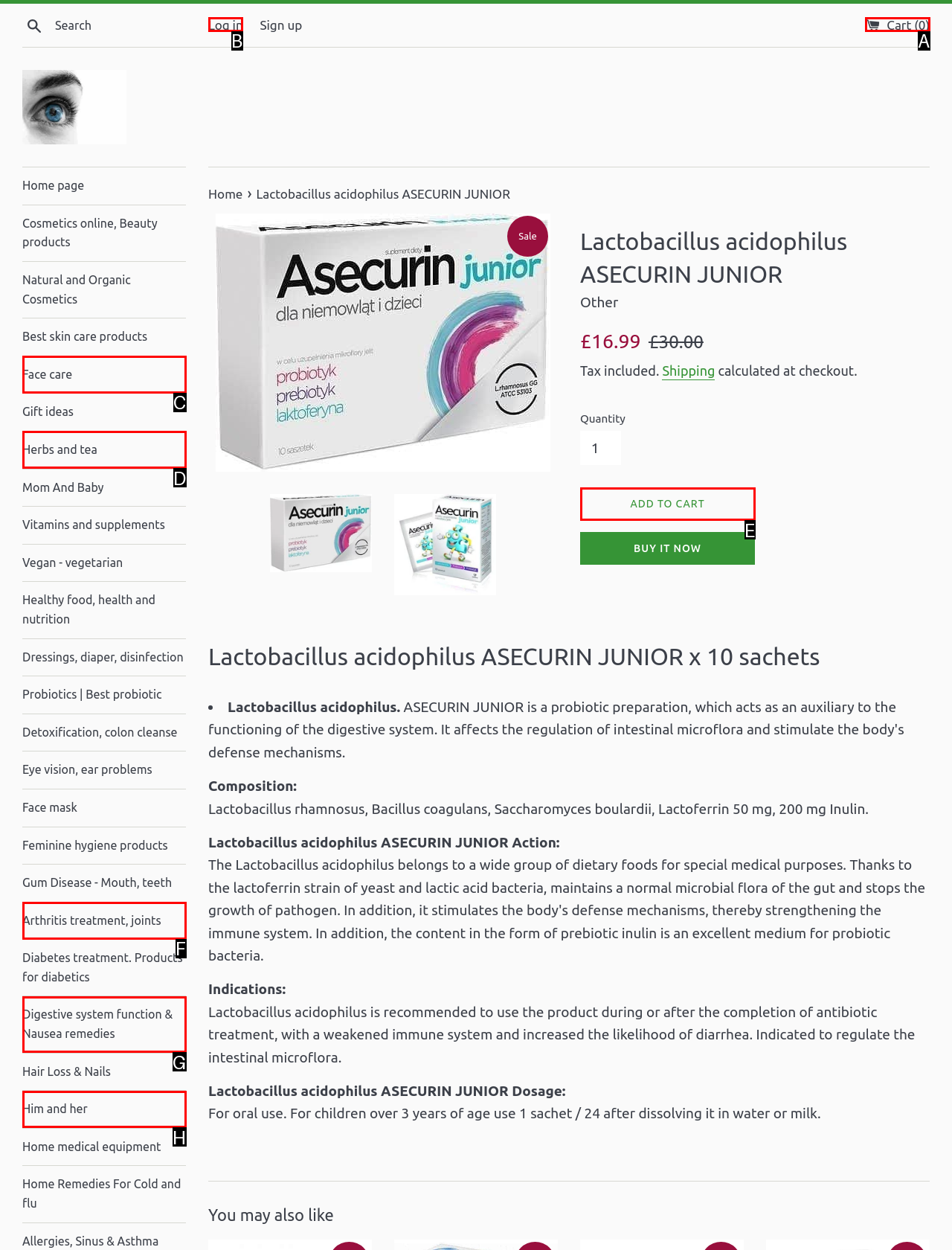Find the correct option to complete this instruction: Log in to your account. Reply with the corresponding letter.

B